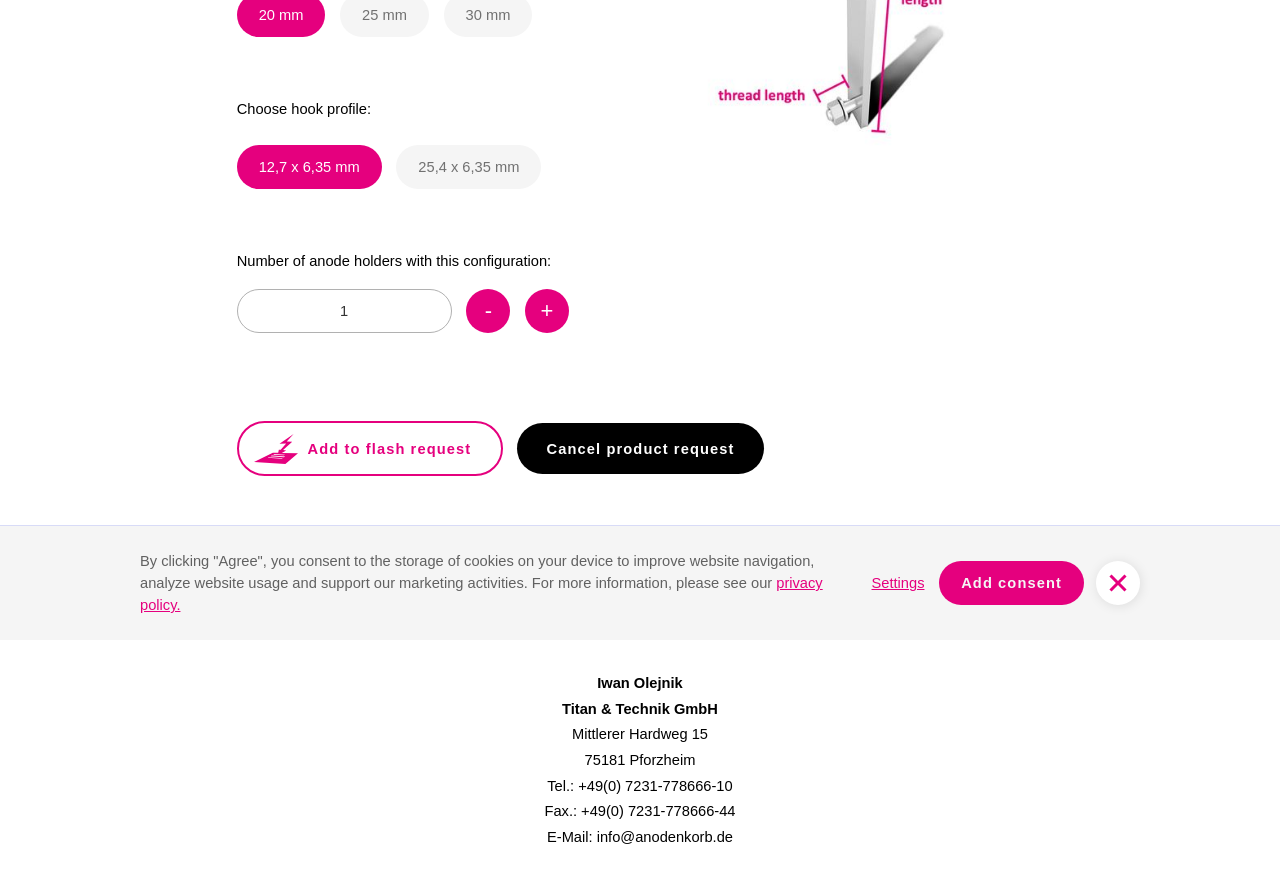Identify the bounding box for the UI element described as: "privacy policy.". Ensure the coordinates are four float numbers between 0 and 1, formatted as [left, top, right, bottom].

[0.109, 0.642, 0.643, 0.685]